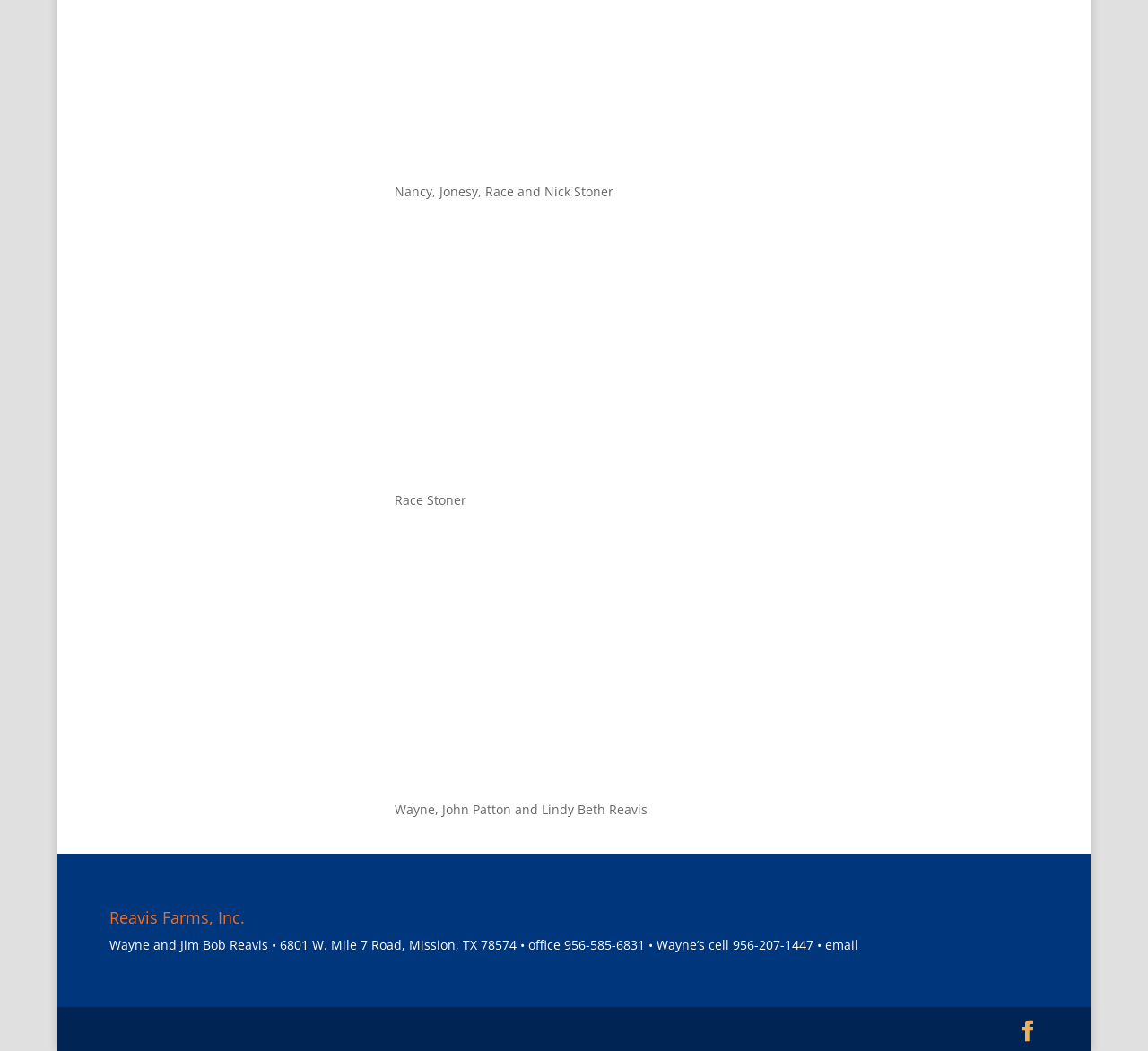Analyze the image and give a detailed response to the question:
What is the name of the farm?

I found the answer by looking at the heading element with the text 'Reavis Farms, Inc.' which is located at the bottom of the page.